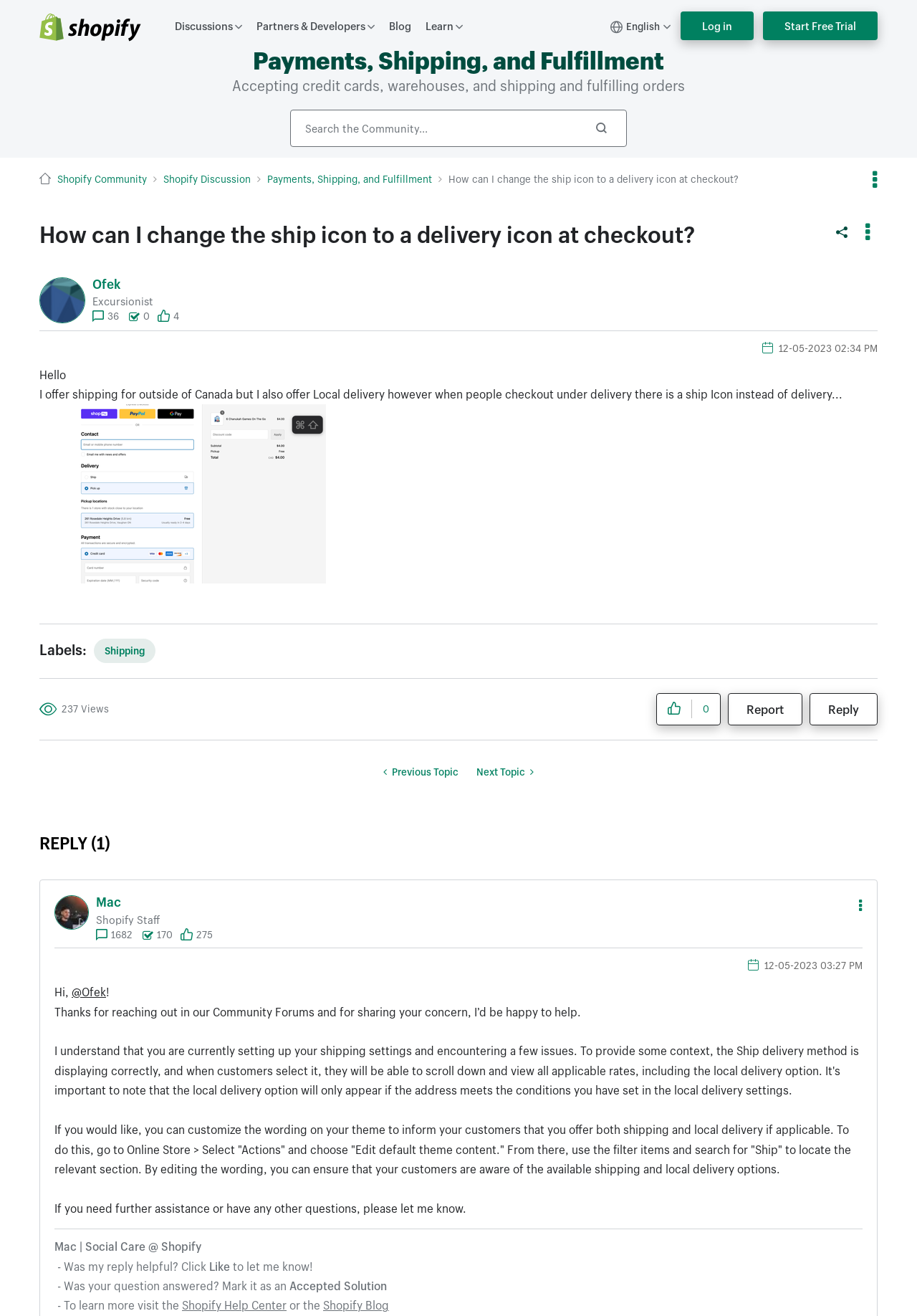Please identify the bounding box coordinates of the area I need to click to accomplish the following instruction: "View the profile of Ofek".

[0.101, 0.211, 0.131, 0.221]